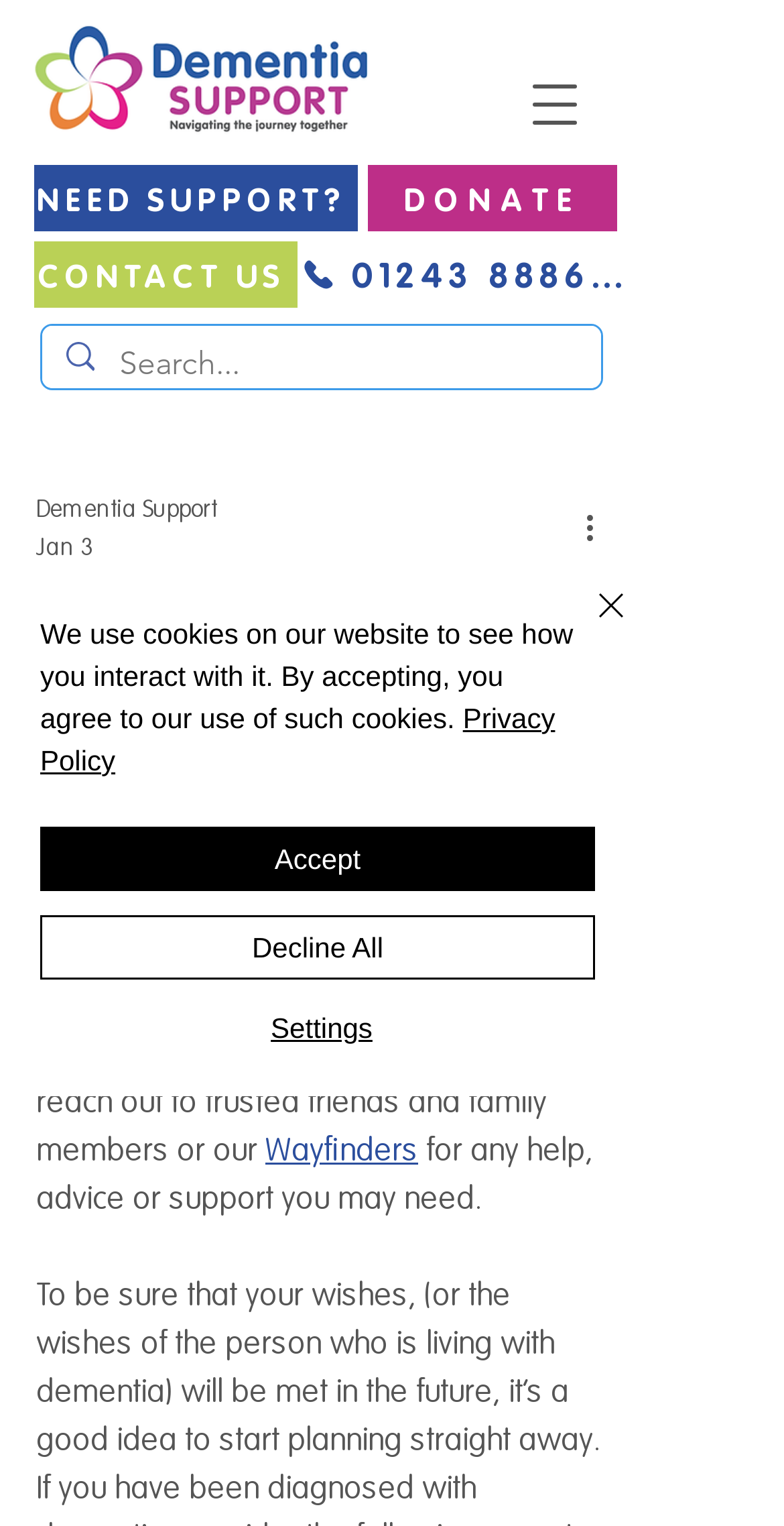Give a detailed explanation of the elements present on the webpage.

The webpage is about planning for the future with dementia. At the top left corner, there is a logo of Dementia Support, accompanied by a link to the organization's website. Next to the logo, there is a link to "NEED SUPPORT?" and a button to open the navigation menu. On the top right corner, there is a link to "D O N A T E" and a search bar with a magnifying glass icon.

Below the top navigation, there is a section with a heading "How Do You Plan For The Future With Dementia?" followed by a paragraph of text. The text explains that receiving an initial dementia diagnosis can be a worrying time, and advises reaching out to trusted friends and family members or Wayfinders for help, advice, or support.

On the top right side, there is a contact section with links to "CONTACT US" and a phone number "01243 888691". Below the contact section, there is a button "More actions" with an arrow icon.

At the bottom of the page, there is a cookie policy alert with a message about using cookies on the website. The alert has links to the "Privacy Policy" and buttons to "Accept", "Decline All", or "Settings". There is also a "Close" button with a cross icon to dismiss the alert.

Throughout the page, there are no images other than the logo, magnifying glass icon, and the cross icon. The overall content is focused on providing information and resources for people planning for the future with dementia.